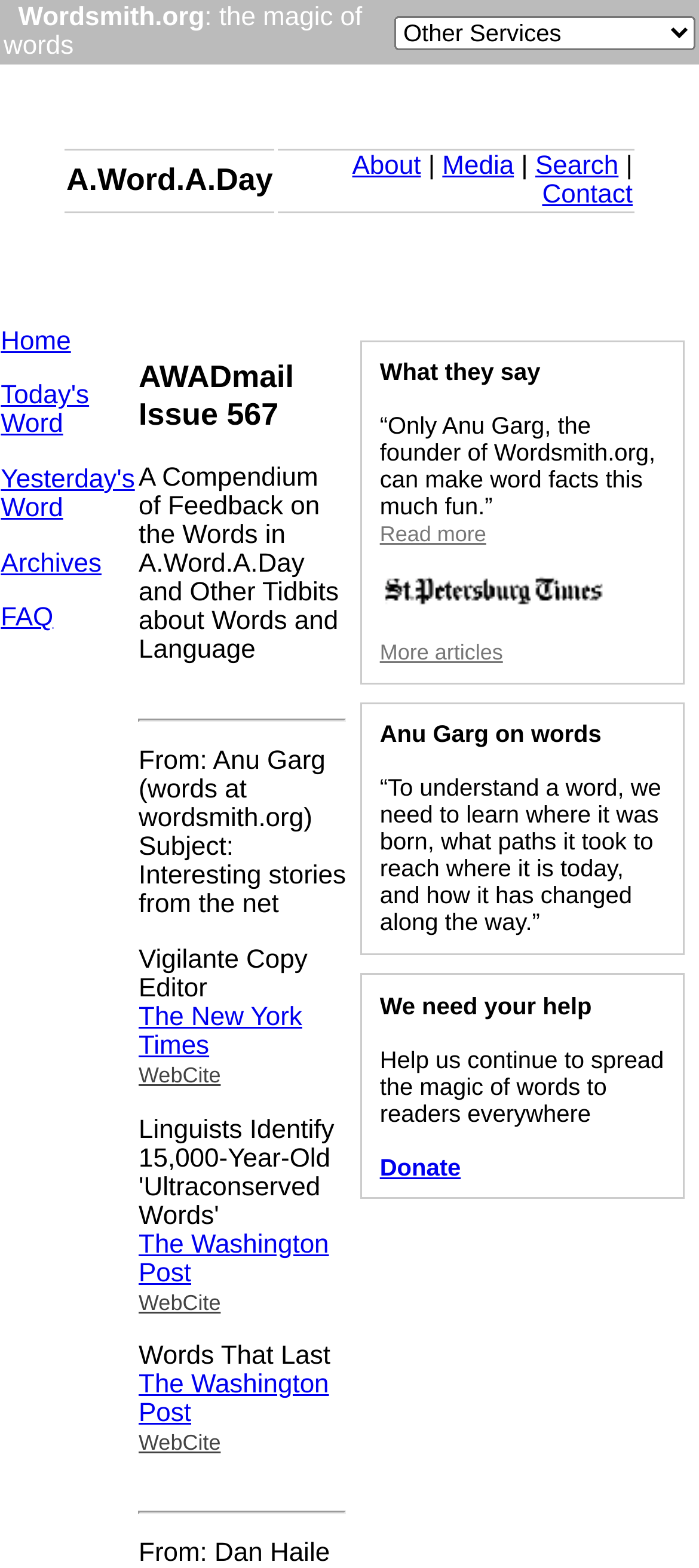Locate the UI element described by Wordsmith.org: the magic of words in the provided webpage screenshot. Return the bounding box coordinates in the format (top-left x, top-left y, bottom-right x, bottom-right y), ensuring all values are between 0 and 1.

[0.005, 0.002, 0.518, 0.039]